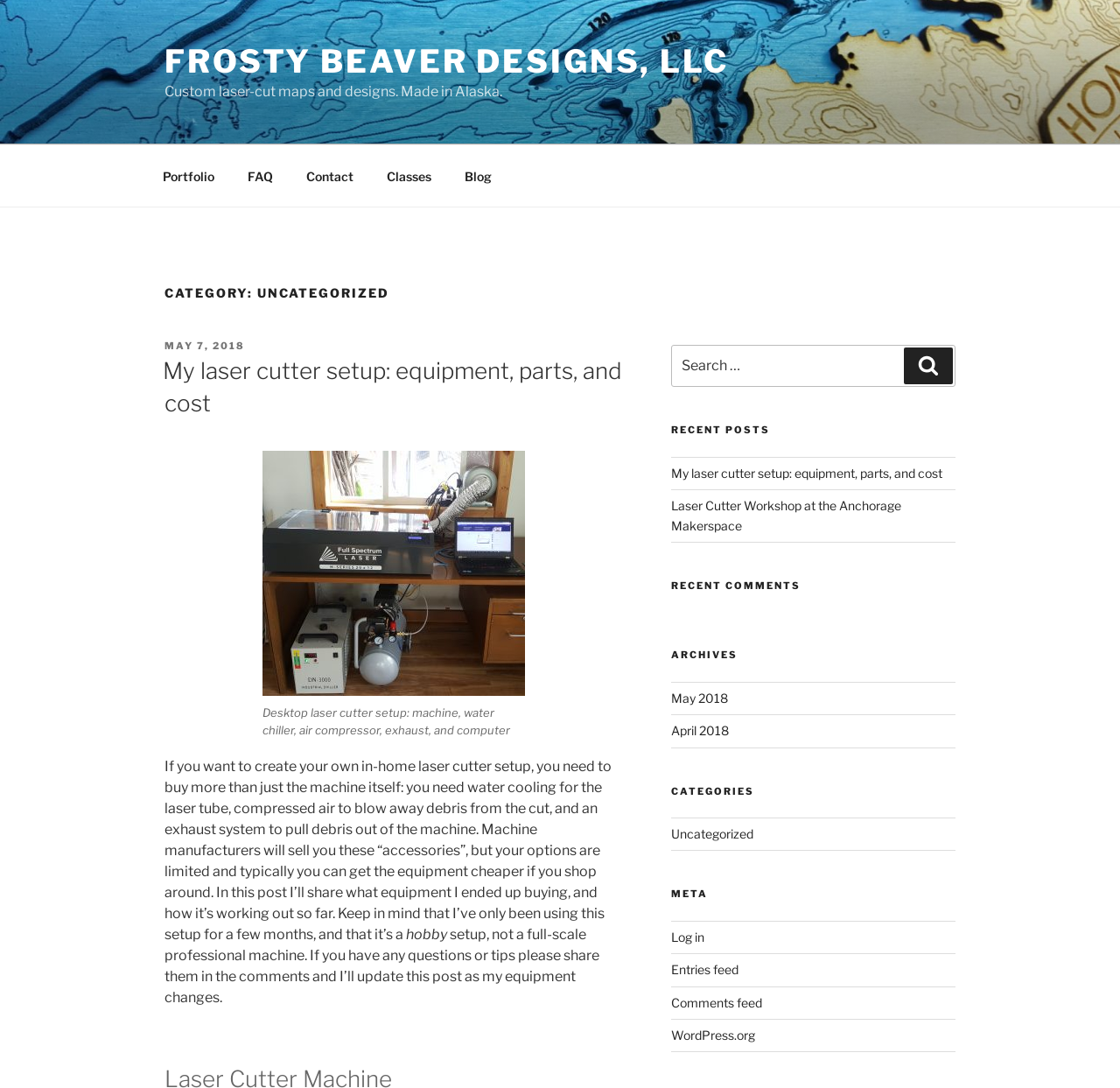Please identify the bounding box coordinates of the clickable region that I should interact with to perform the following instruction: "Log in to the website". The coordinates should be expressed as four float numbers between 0 and 1, i.e., [left, top, right, bottom].

[0.599, 0.854, 0.629, 0.868]